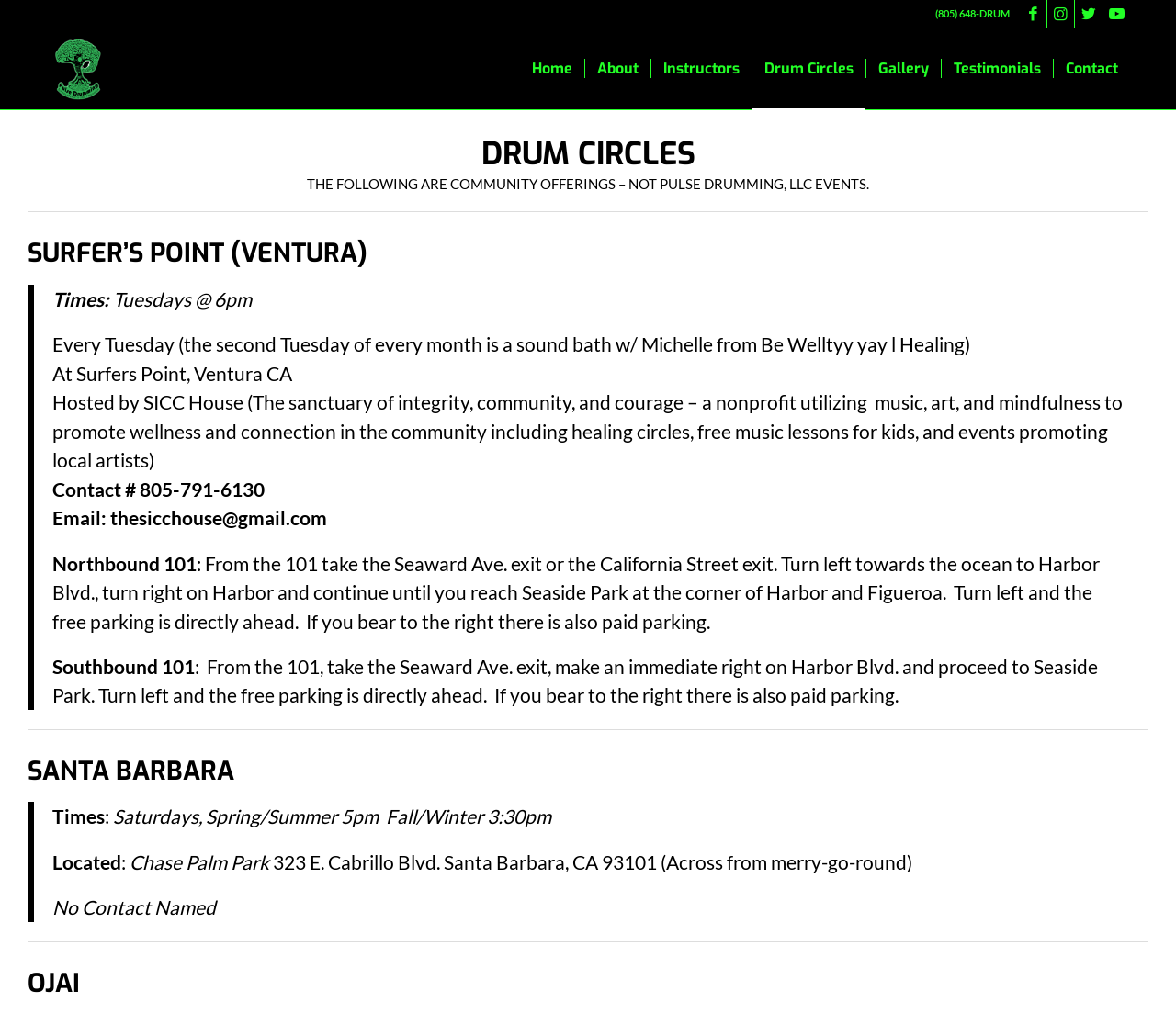What is the location of the drum circle in Santa Barbara?
From the screenshot, provide a brief answer in one word or phrase.

Chase Palm Park